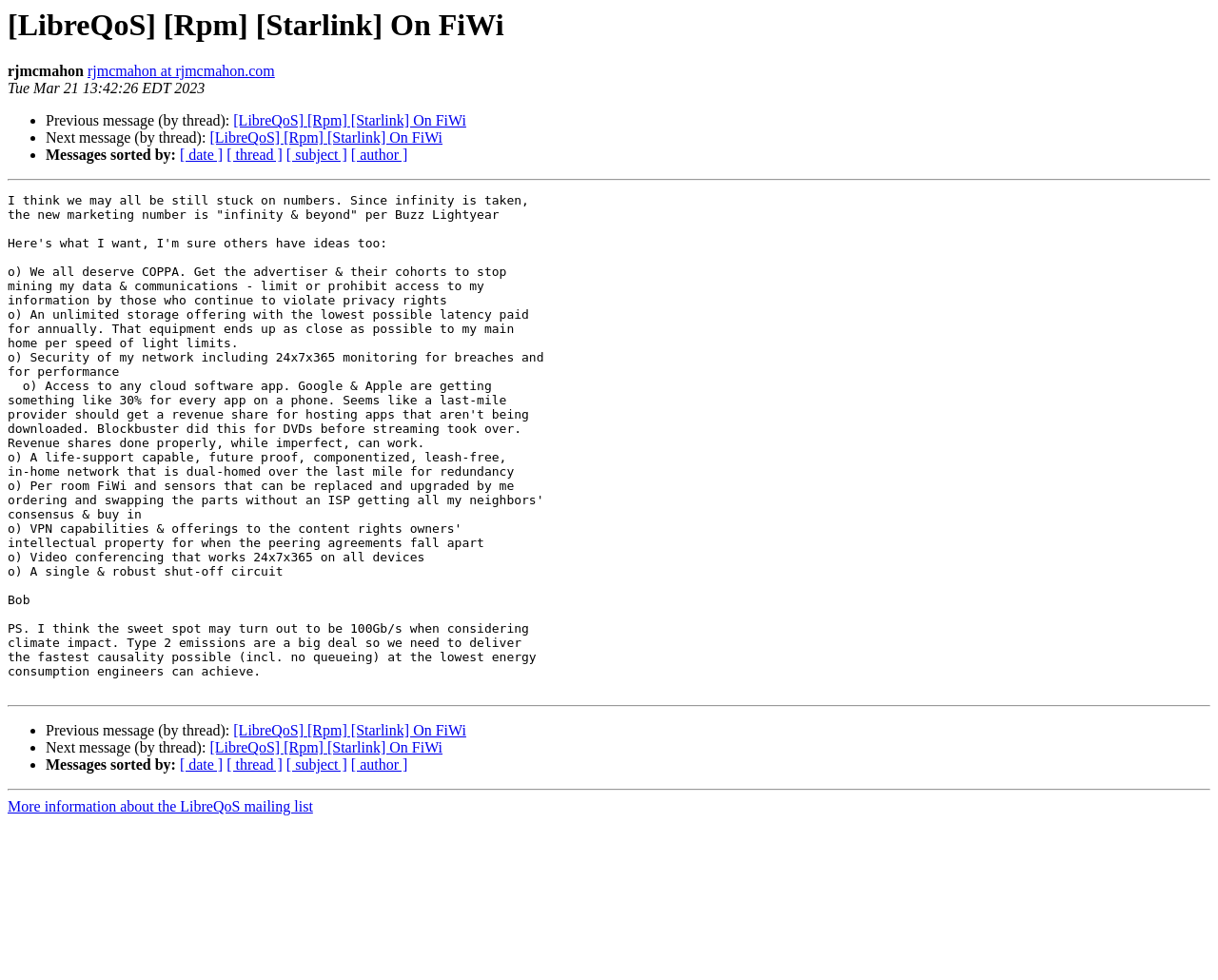How many links are there for sorting messages?
Using the screenshot, give a one-word or short phrase answer.

4